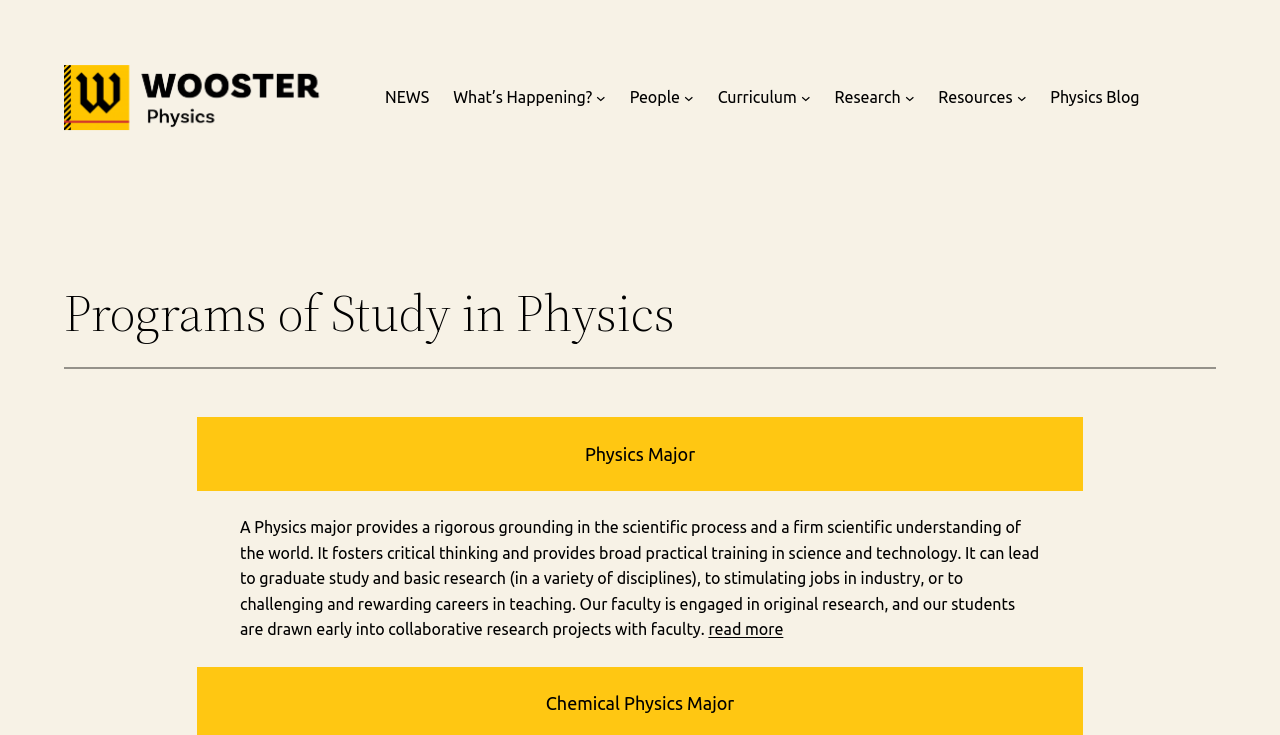Please determine the bounding box coordinates of the element's region to click for the following instruction: "Read more about the Physics Major".

[0.553, 0.844, 0.612, 0.868]